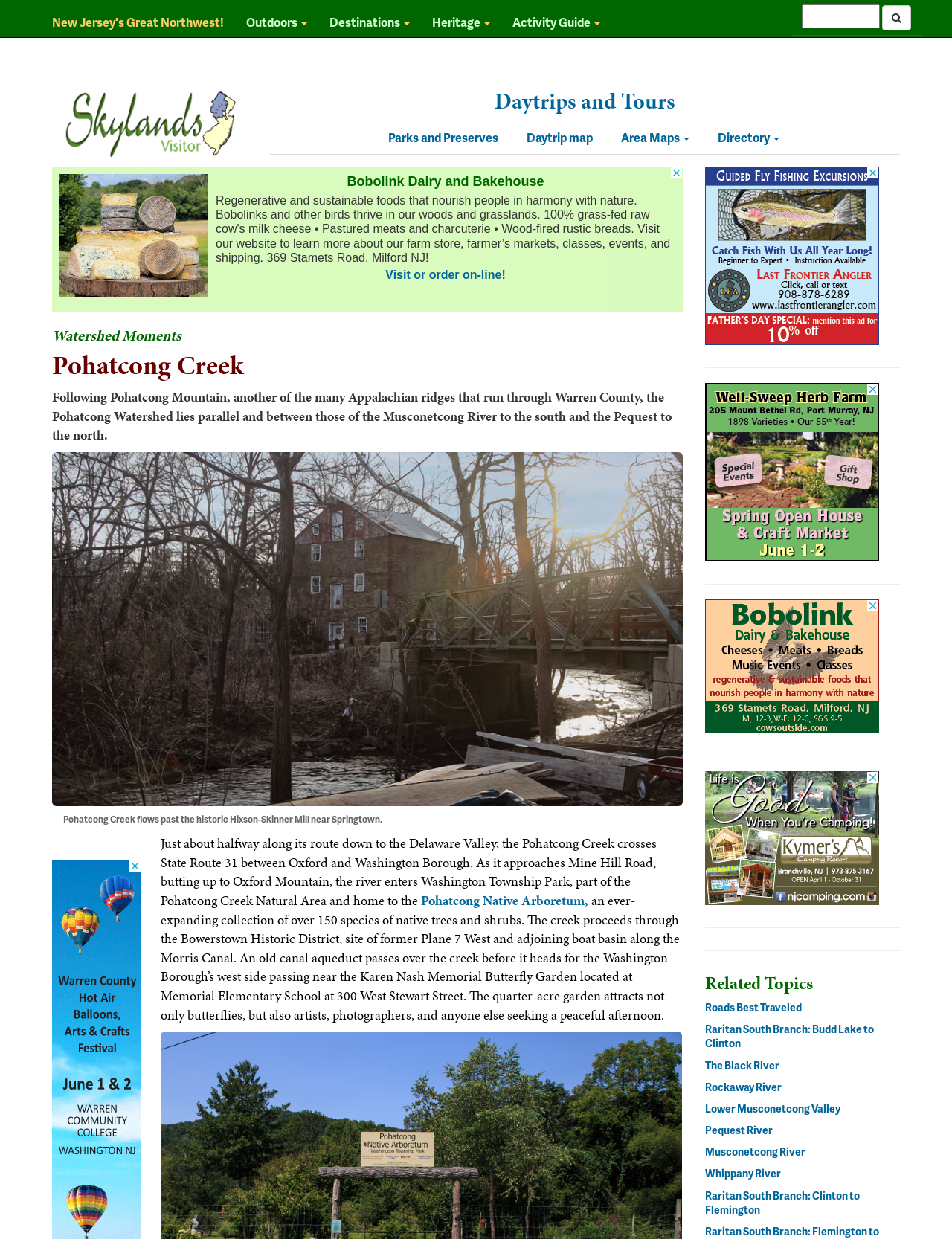Refer to the screenshot and answer the following question in detail:
What is the name of the river that Pohatcong Creek is compared to?

The webpage mentions that the Pohatcong Watershed lies parallel and between those of the Musconetcong River to the south and the Pequest to the north, indicating that Pohatcong Creek is compared to the Musconetcong River.